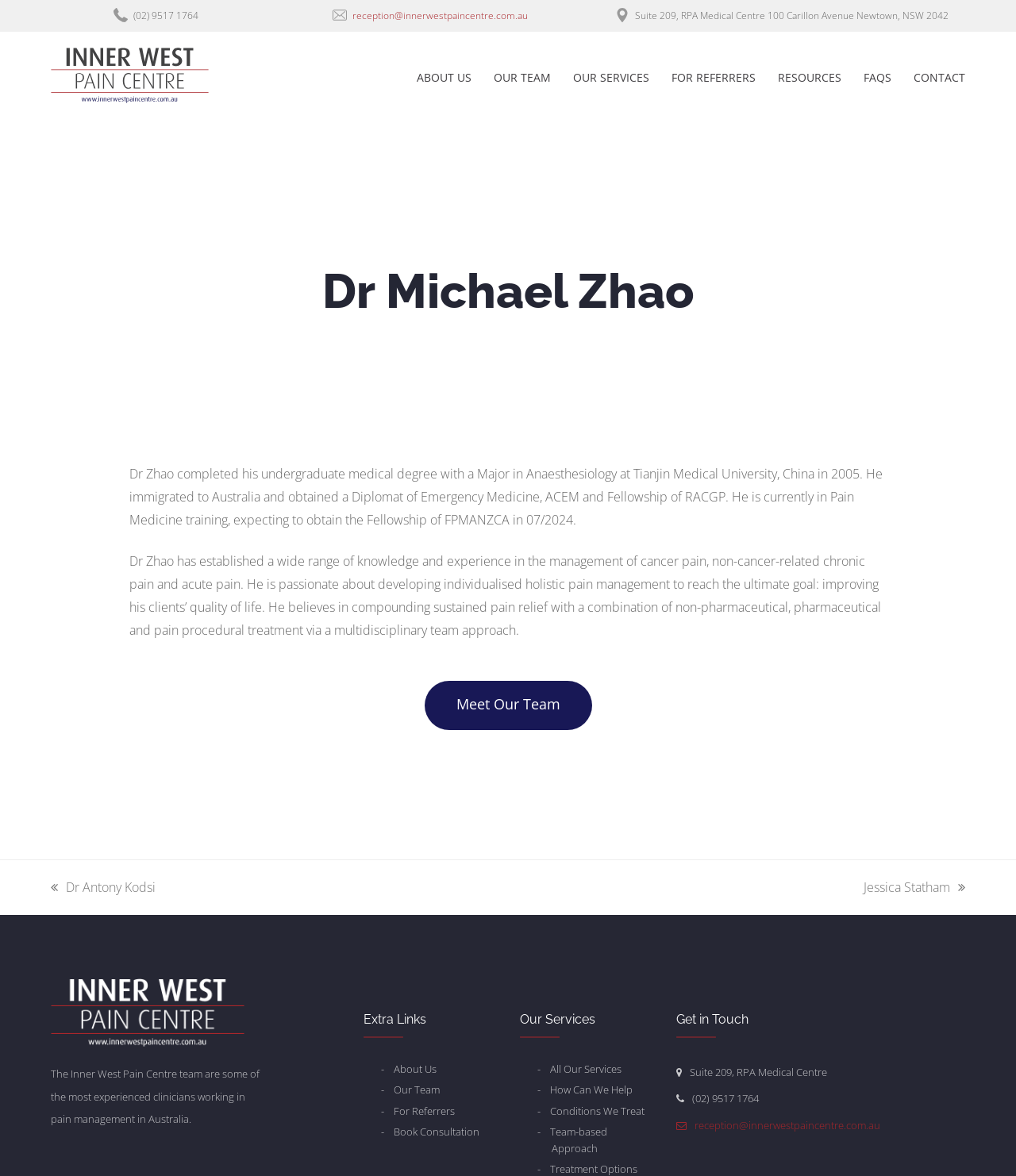Answer the question below in one word or phrase:
What is Dr. Michael Zhao's current training?

Pain Medicine